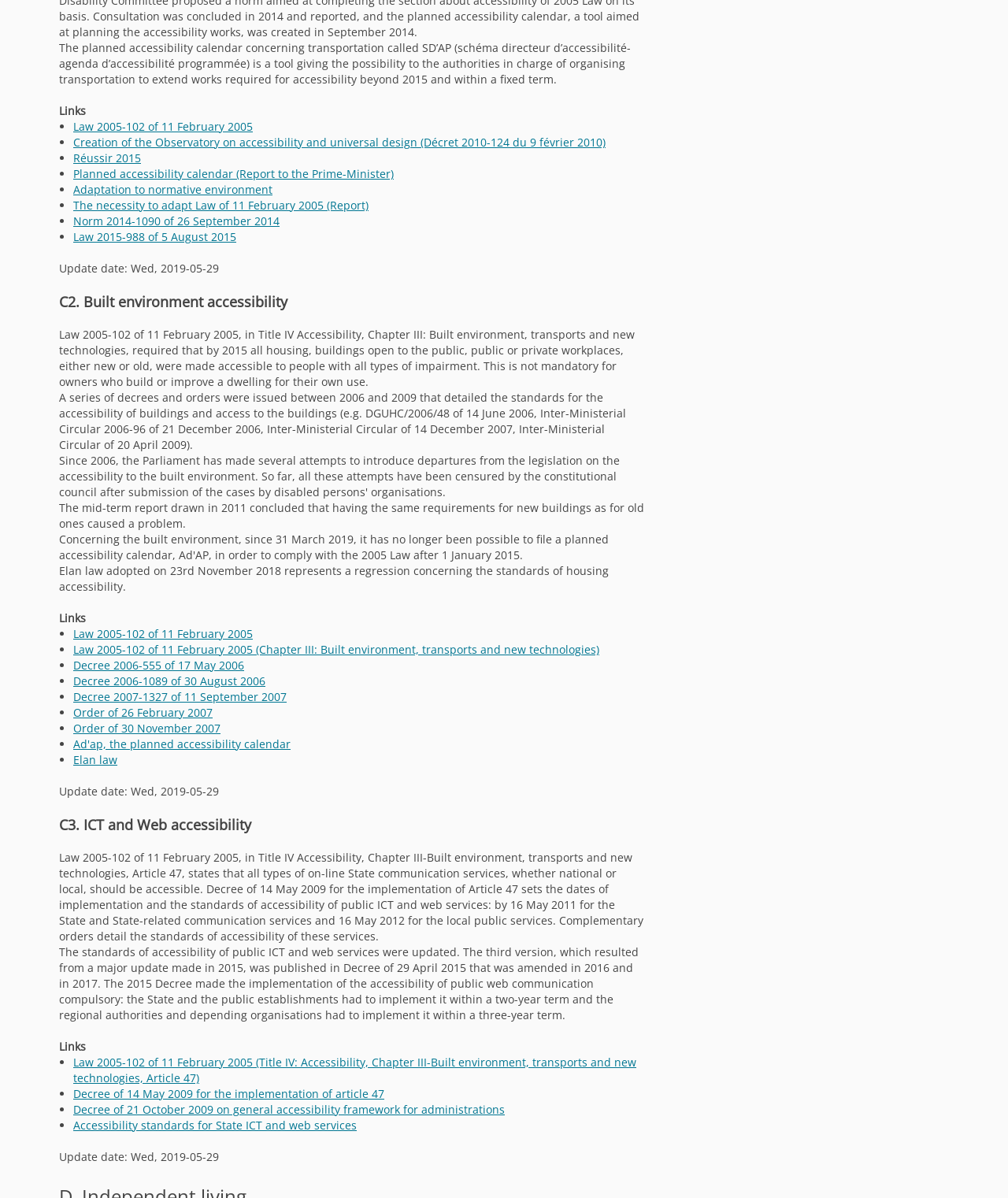Determine the bounding box coordinates of the region that needs to be clicked to achieve the task: "Click on 'Law 2005-102 of 11 February 2005'".

[0.073, 0.099, 0.251, 0.112]